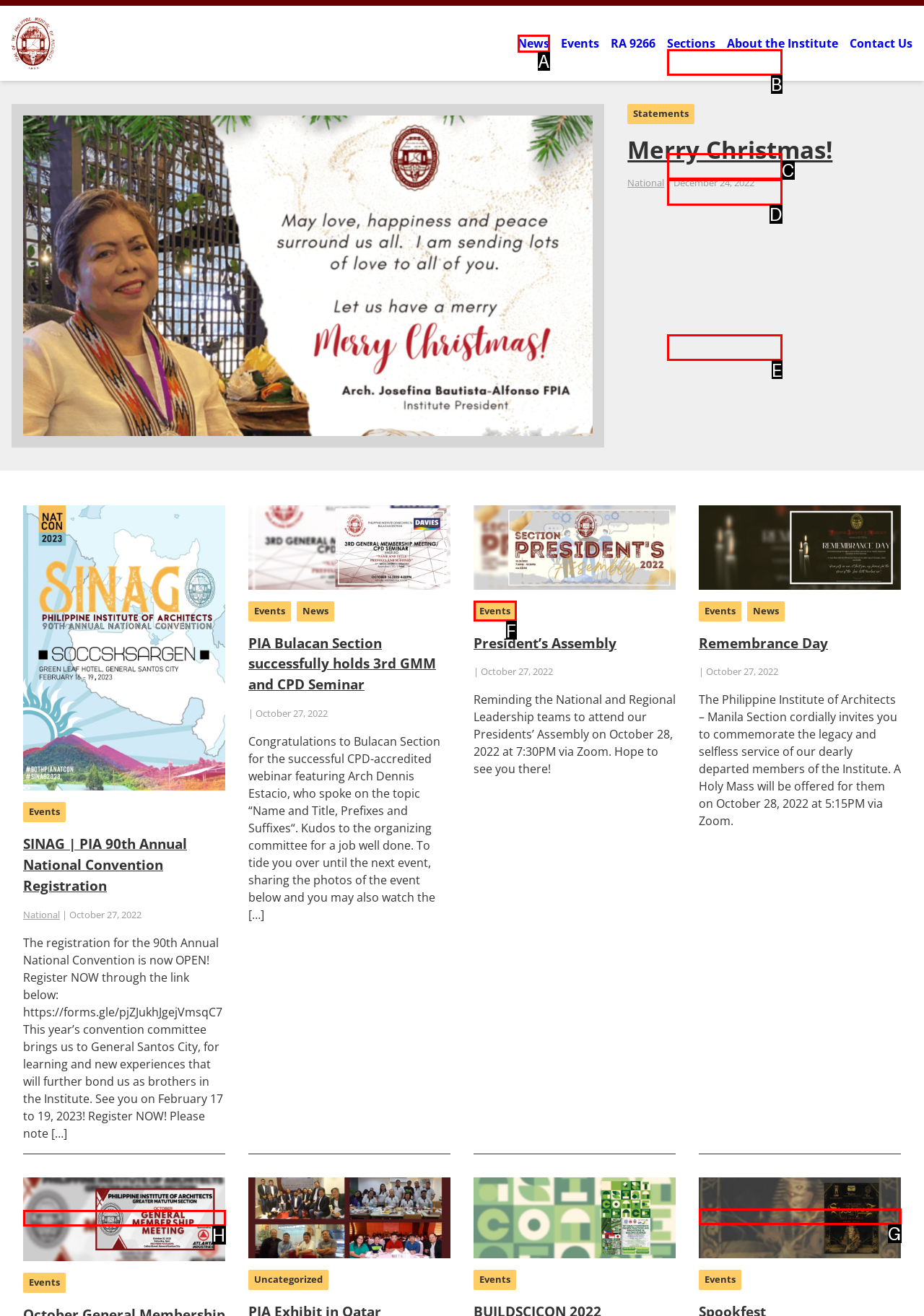Select the HTML element that corresponds to the description: title="October General Membership". Answer with the letter of the matching option directly from the choices given.

H